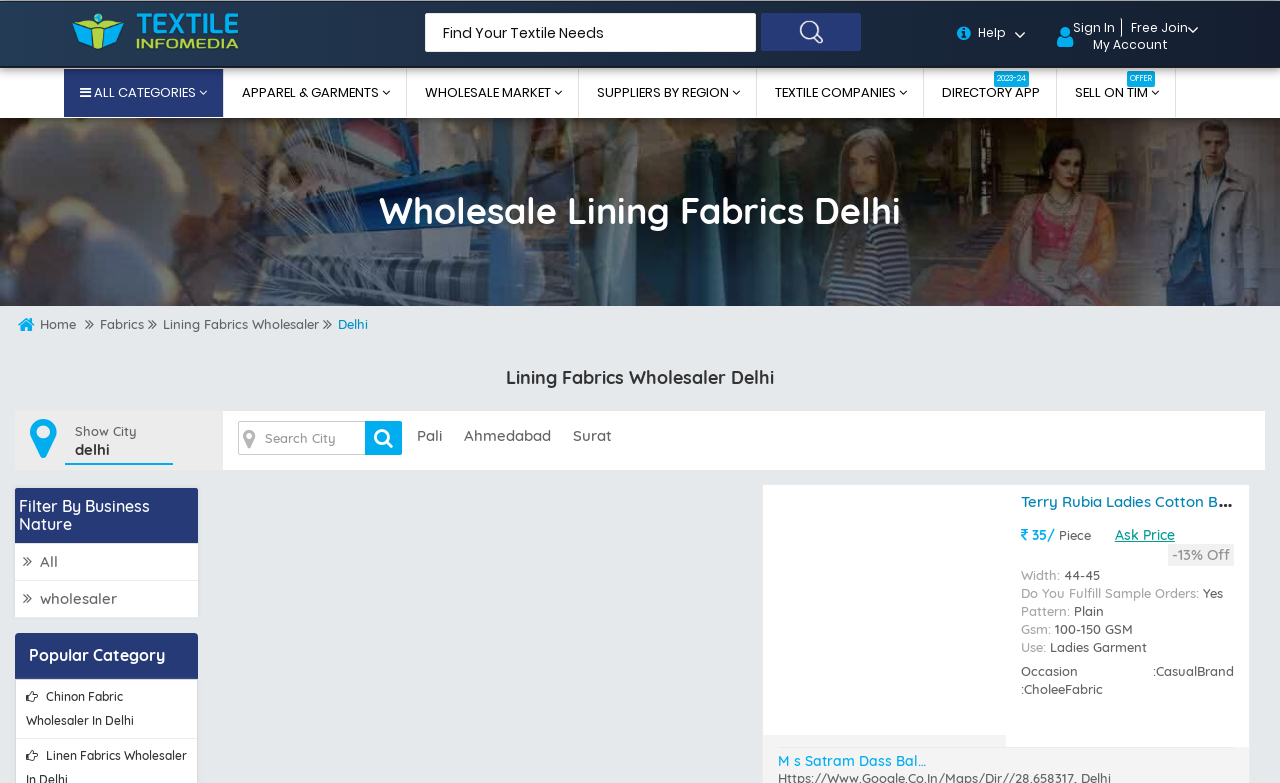Detail the various sections and features present on the webpage.

This webpage is a wholesale marketplace for lining fabrics in Delhi, India. At the top, there is a logo of "Textile Infomedia" with a link and an image. Below the logo, there is a search bar with a button and a textbox to find textile needs. On the top-right corner, there are links to "Help", "Sign In", "Free Join", and "My Account".

On the left side, there is a navigation menu with links to various categories, including "ALL CATEGORIES", "APPAREL & GARMENTS", "WHOLESALE MARKET", "SUPPLIERS BY REGION", "TEXTILE COMPANIES", and "DIRECTORY APP 2023-24". Some of these links have superscripts.

The main content of the webpage is divided into sections. The first section has a heading "Wholesale Lining Fabrics Delhi" and a list of links to related pages, including "Home", "Fabrics", "Lining Fabrics Wholesaler", and "Delhi". Below this section, there is a heading "Lining Fabrics Wholesaler Delhi" and a search bar to find wholesalers by city.

The next section has a heading "delhi" and a list of links to cities, including "Pali", "Ahmedabad", and "Surat". Below this section, there is a heading "Filter By Business Nature" with links to filter by business nature, including "All" and "Wholesaler".

The following section has a heading "Popular Category" and a list of links to popular categories, including "Chinon Fabric Wholesaler In Delhi" and "Terry Rubia Ladies cotton Blouse Piece". The latter link has an image and detailed information about the product, including price, width, pattern, and use.

There are multiple sections with similar product information, including headings, images, and detailed descriptions. At the bottom, there is a section with a heading "M s Satram Dass Baldev Raj" and a link to the wholesaler's page.